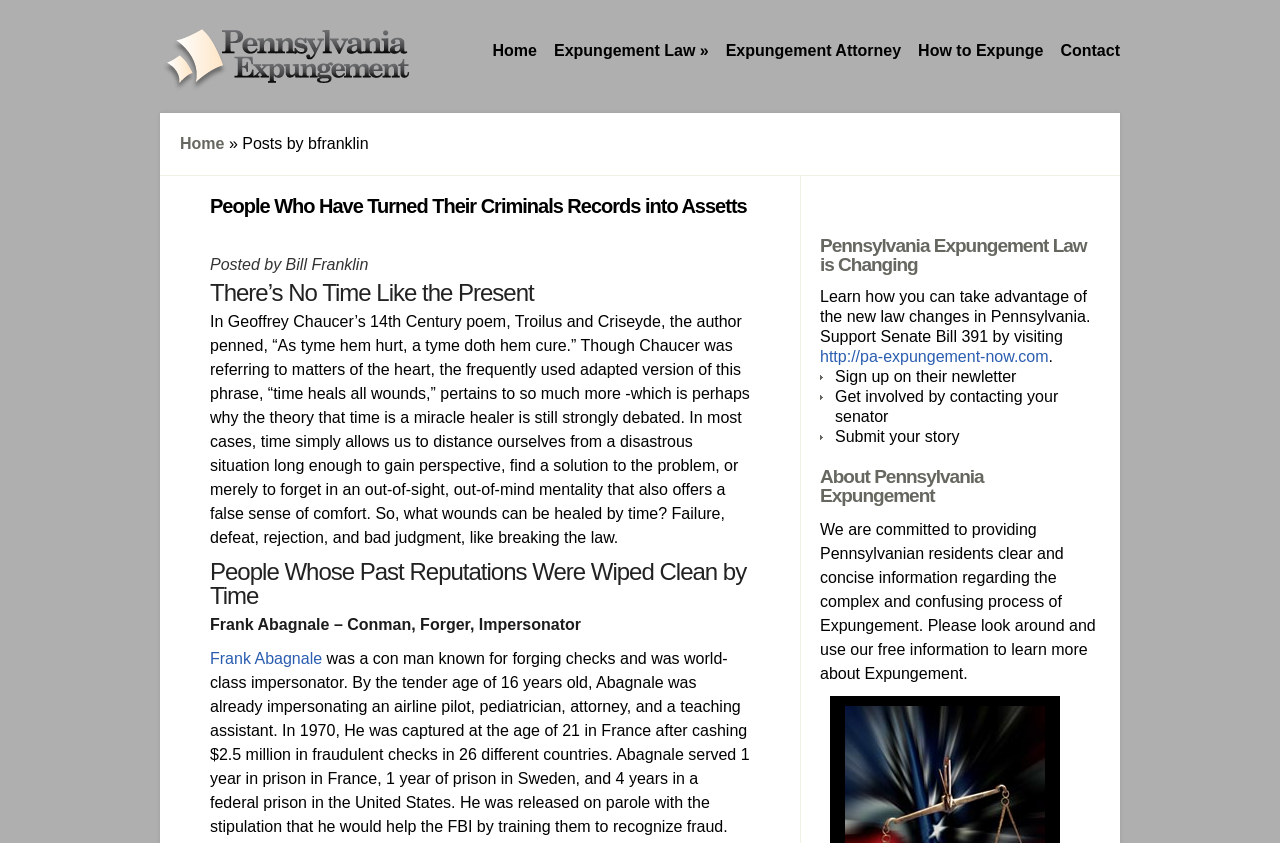Locate the bounding box coordinates of the area where you should click to accomplish the instruction: "Contact the expungement attorney".

[0.828, 0.049, 0.875, 0.072]